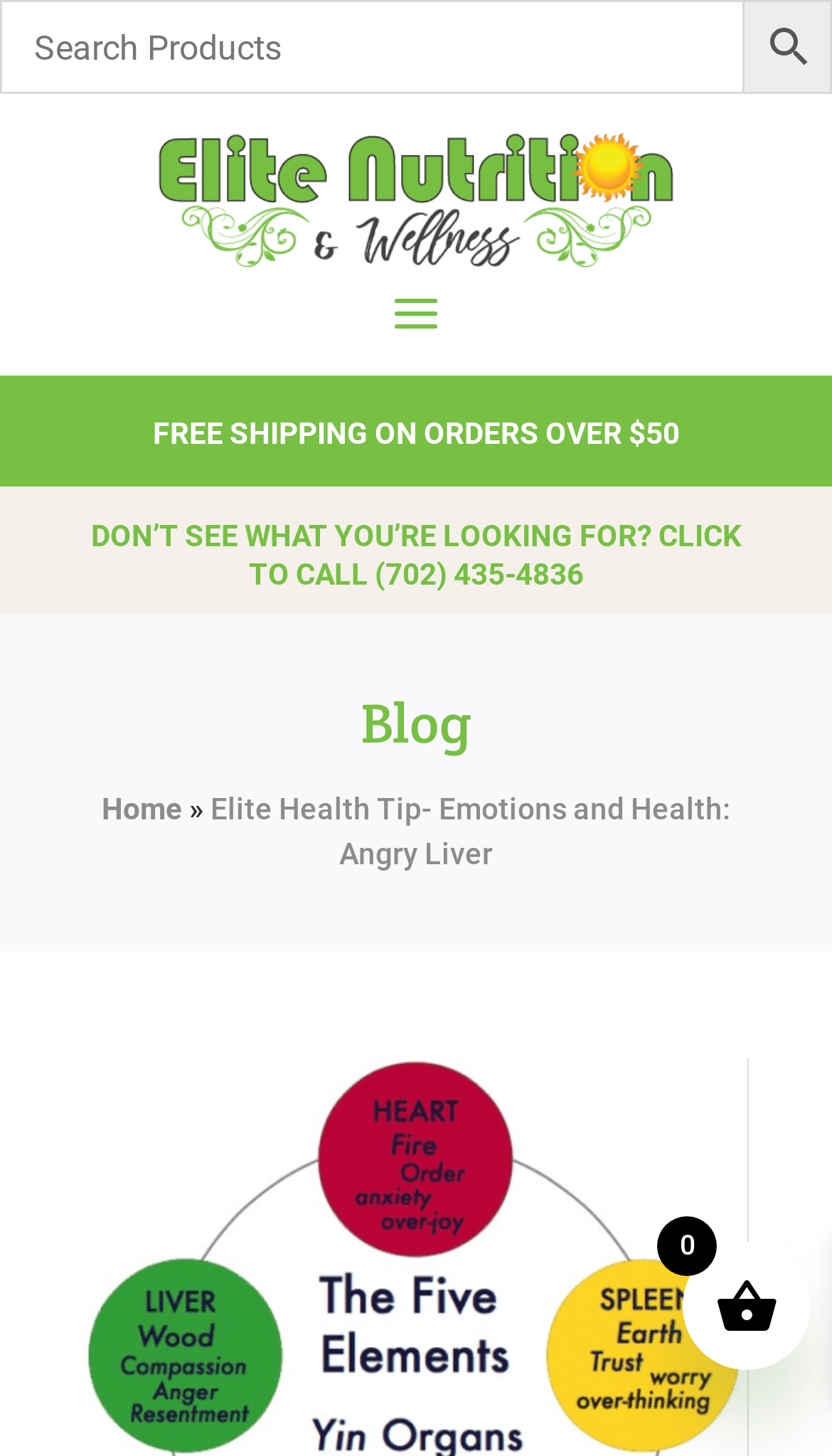Answer briefly with one word or phrase:
What is the navigation menu item before 'Blog'?

Home